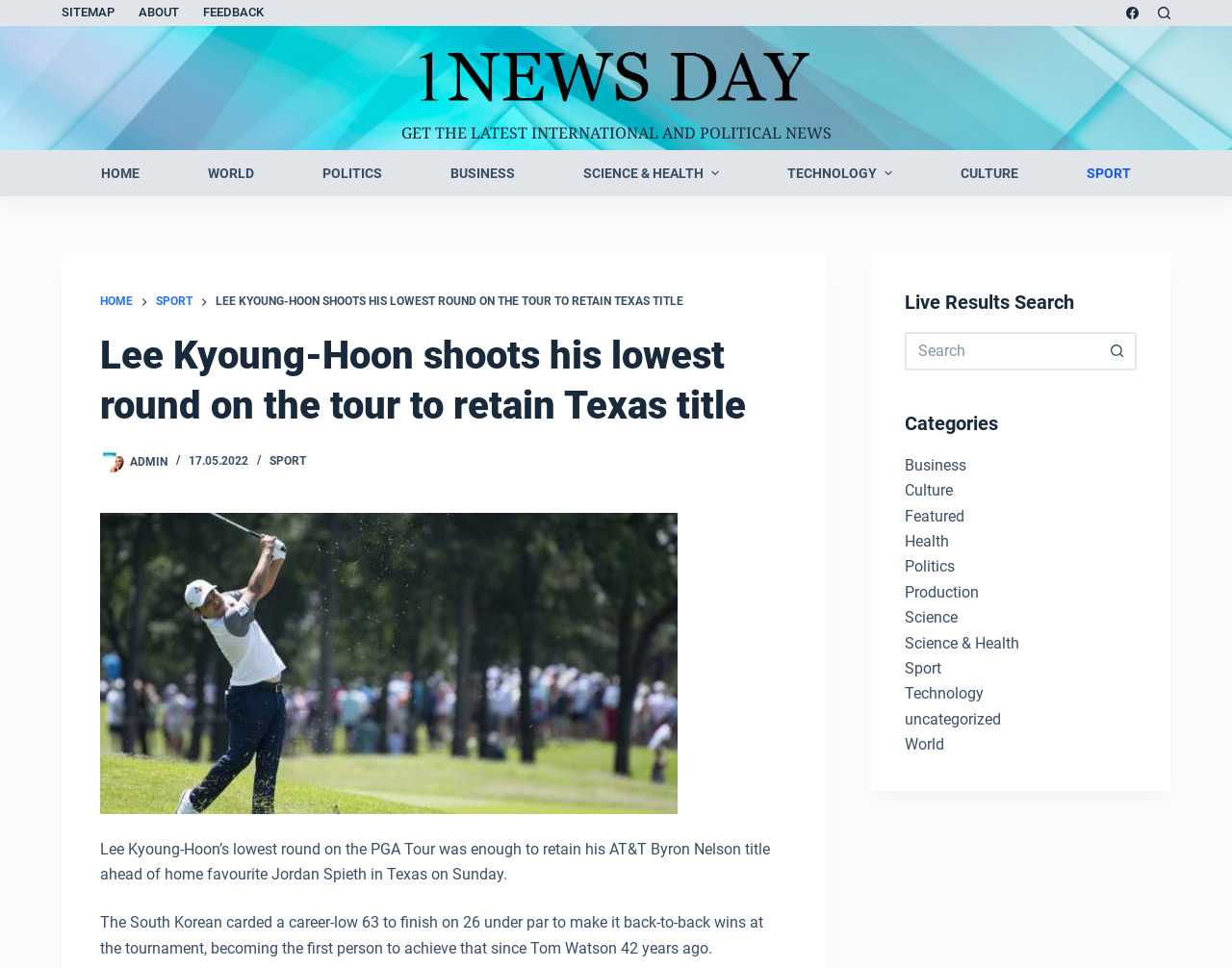Provide a comprehensive description of the webpage.

The webpage is a news article about Lee Kyoung-Hoon retaining his AT&T Byron Nelson title in Texas. At the top of the page, there is a header menu with links to various sections of the website, including "Sitemap", "About", and "Feedback". Below this, there is a search bar and a link to Facebook.

The main content of the page is divided into two sections. On the left, there is a navigation menu with links to different categories, including "Home", "World", "Politics", "Business", "Science & Health", "Technology", "Culture", and "Sport". Some of these links have dropdown menus with additional options.

On the right, there is a large heading that reads "Lee Kyoung-Hoon shoots his lowest round on the tour to retain Texas title". Below this, there is a paragraph of text that summarizes the article, followed by a series of paragraphs that provide more details about the story.

Above the main content, there is a banner with the website's logo and a tagline that reads "1 News Day, breaking news, sport, business, politics, Science & Health". There is also a link to the website's homepage and a search bar.

At the bottom of the page, there are links to various categories, including "Business", "Culture", "Featured", "Health", "Politics", "Production", "Science", "Science & Health", "Sport", "Technology", and "uncategorized". There is also a link to the website's "Live Results Search" feature.

Throughout the page, there are several images, including an avatar photo and icons for the different categories. The overall layout is organized and easy to navigate, with clear headings and concise text.